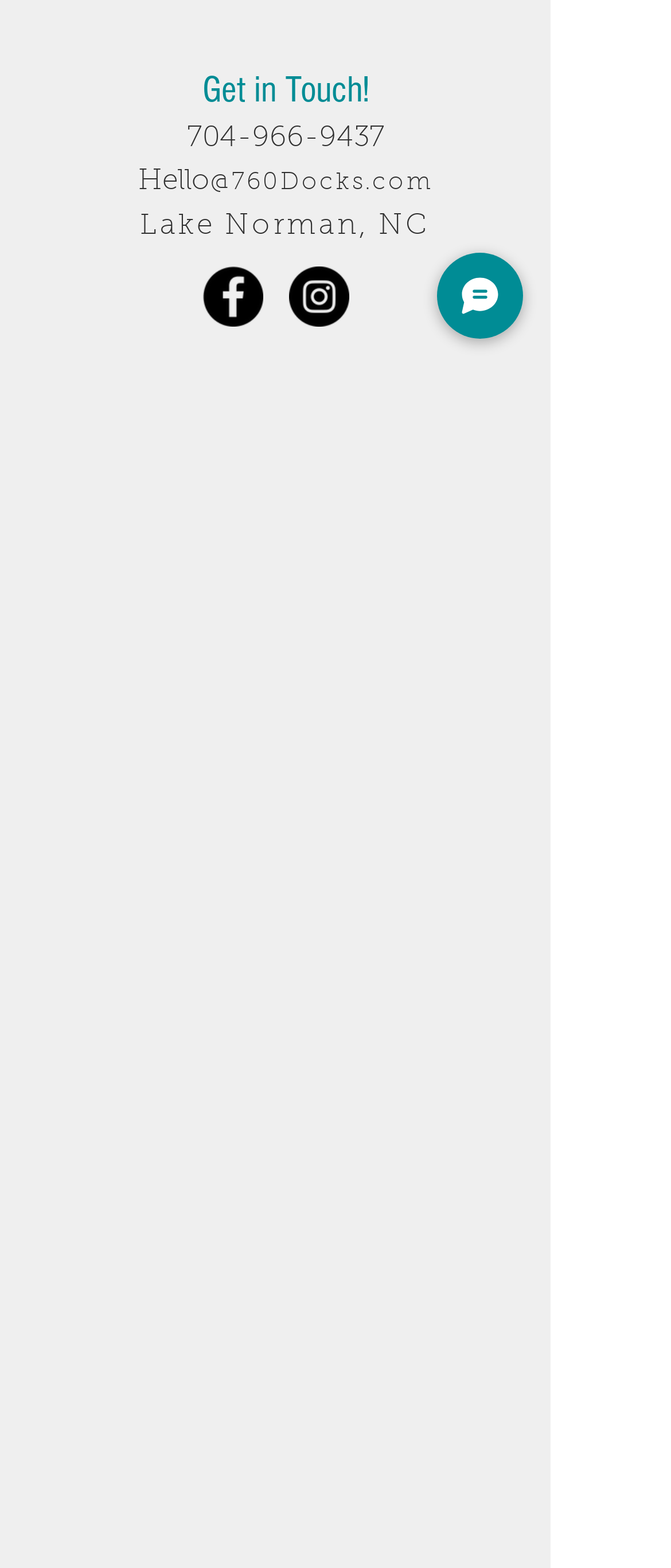Determine the bounding box for the described HTML element: "aria-label="Subject" name="subject" placeholder="Subject"". Ensure the coordinates are four float numbers between 0 and 1 in the format [left, top, right, bottom].

[0.051, 0.344, 0.769, 0.39]